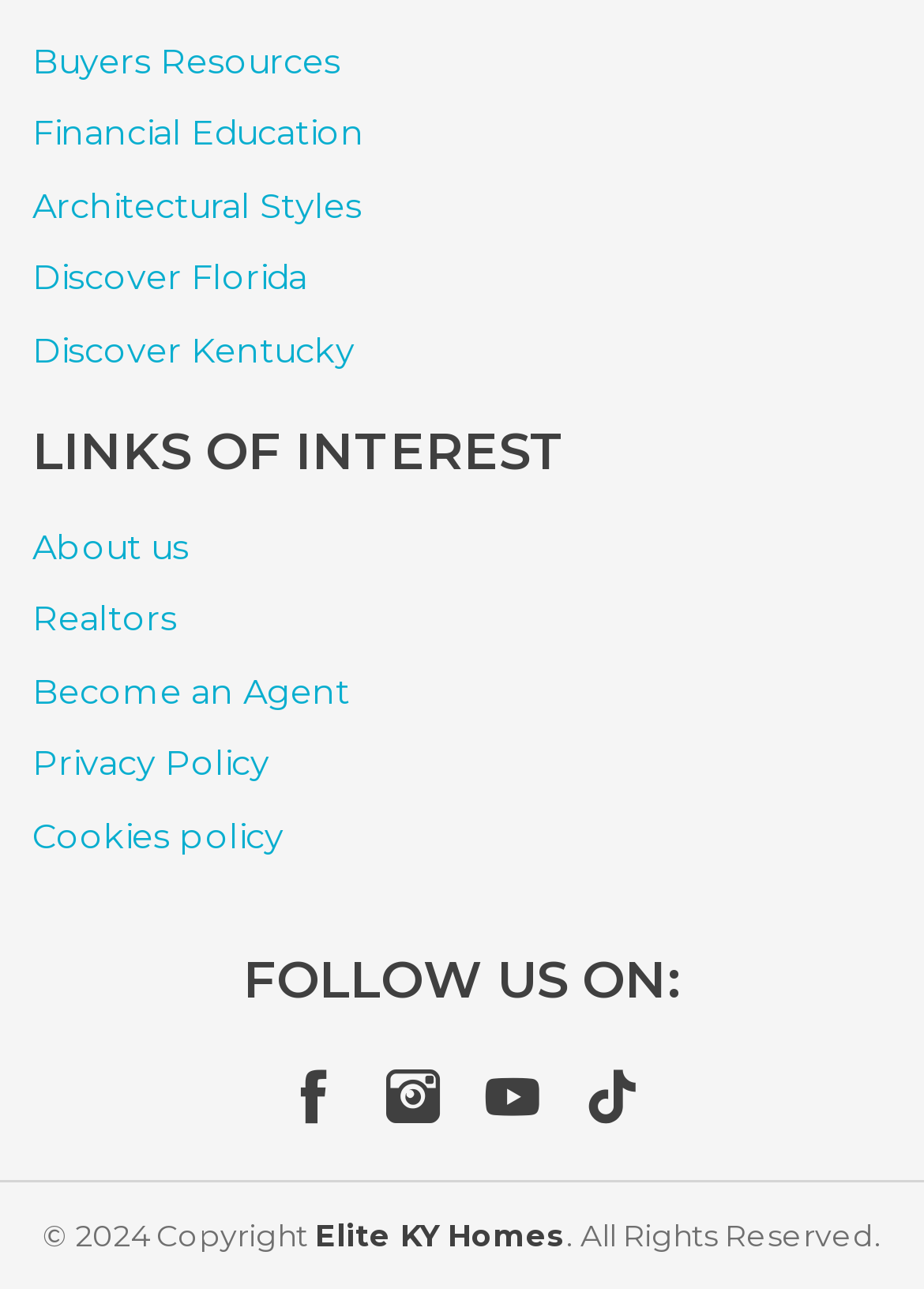Provide the bounding box coordinates of the HTML element this sentence describes: "Realtors". The bounding box coordinates consist of four float numbers between 0 and 1, i.e., [left, top, right, bottom].

[0.035, 0.468, 0.191, 0.494]